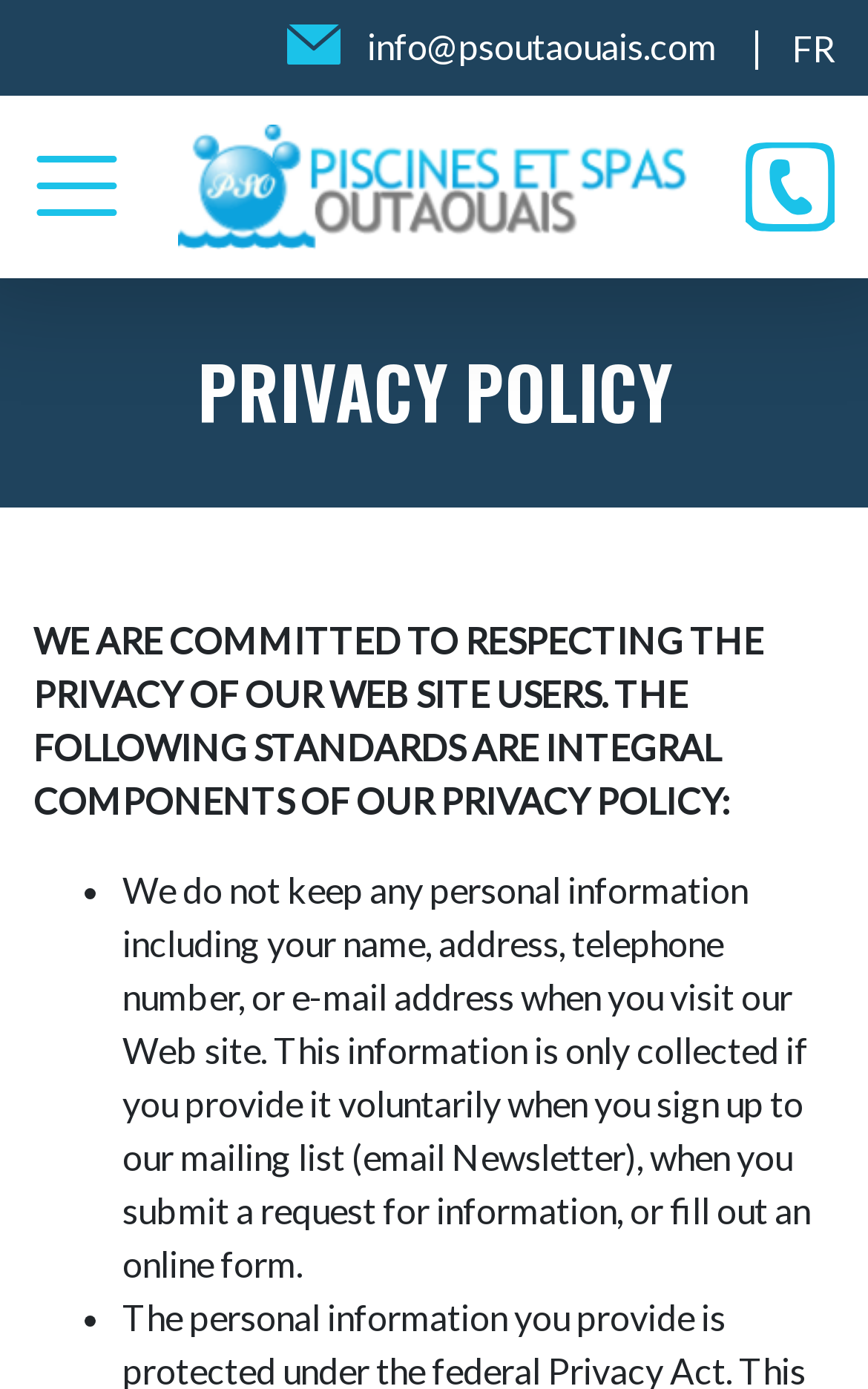Does the website collect personal information?
Provide a thorough and detailed answer to the question.

According to the text on the webpage, 'We do not keep any personal information including your name, address, telephone number, or e-mail address when you visit our Web site.' This indicates that the website does not collect personal information.